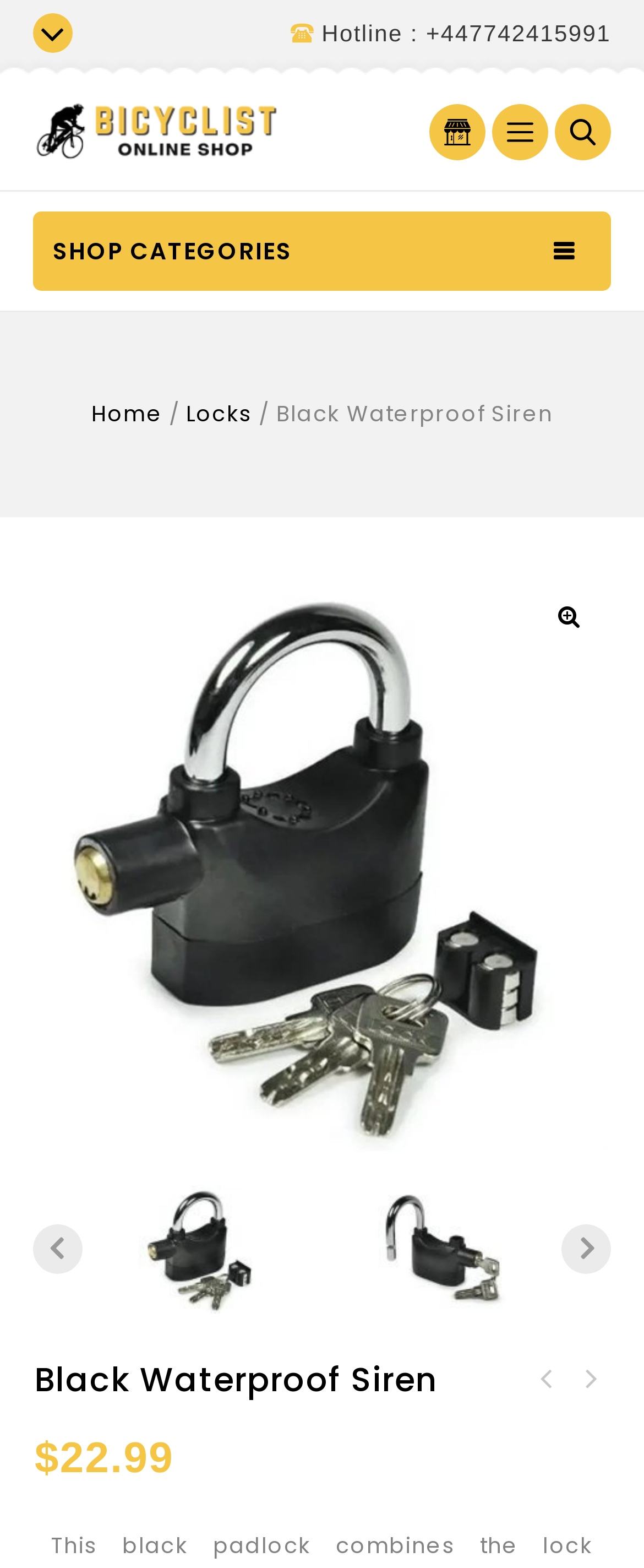Using the description: "title="Bicyclist Shop"", determine the UI element's bounding box coordinates. Ensure the coordinates are in the format of four float numbers between 0 and 1, i.e., [left, top, right, bottom].

[0.051, 0.073, 0.436, 0.093]